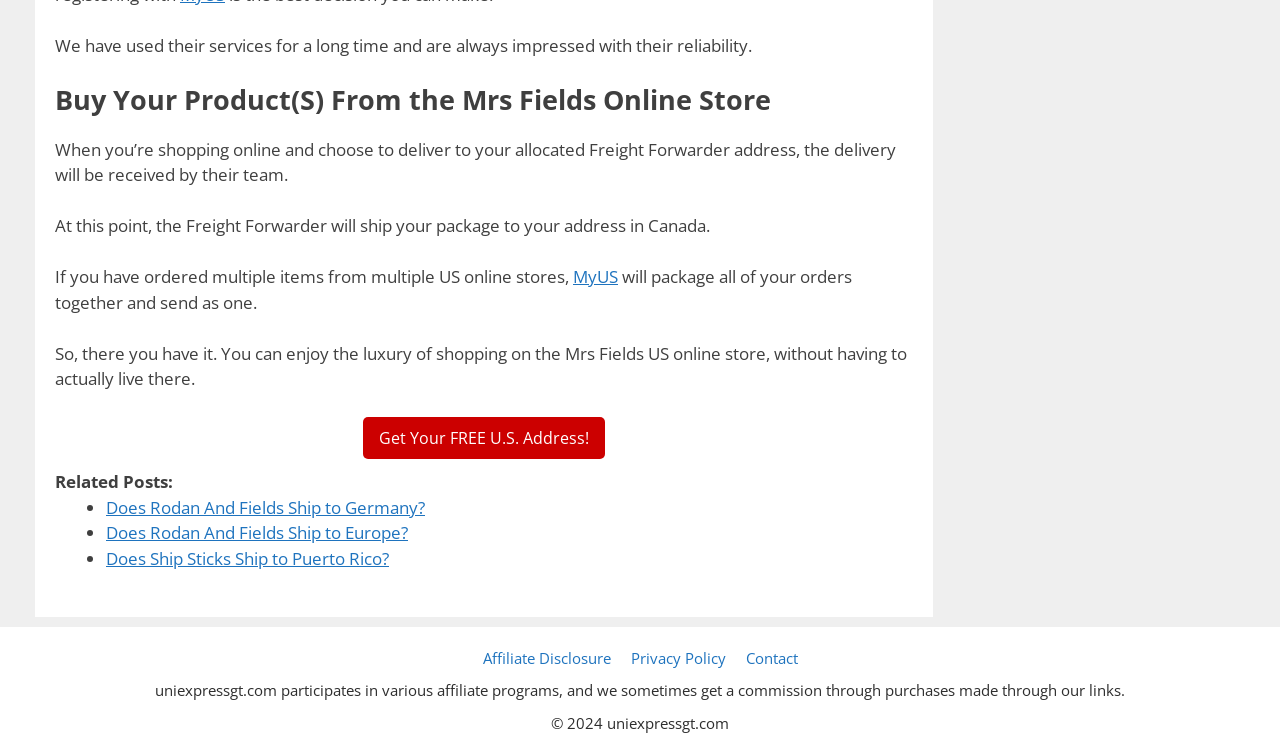Bounding box coordinates should be provided in the format (top-left x, top-left y, bottom-right x, bottom-right y) with all values between 0 and 1. Identify the bounding box for this UI element: Get Your FREE U.S. Address!

[0.283, 0.553, 0.472, 0.609]